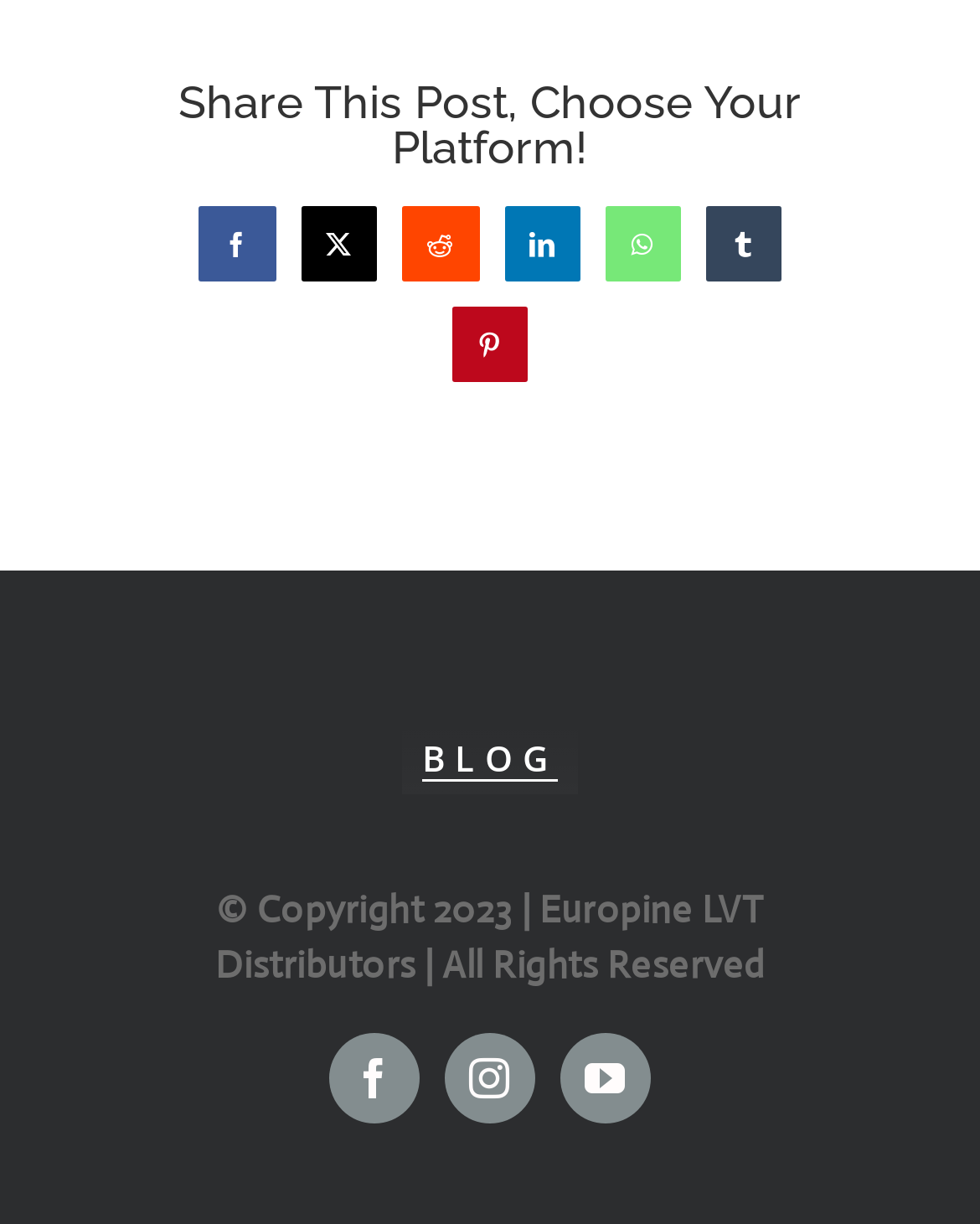Use a single word or phrase to answer the question: 
What is the second link at the bottom of the page?

Instagram